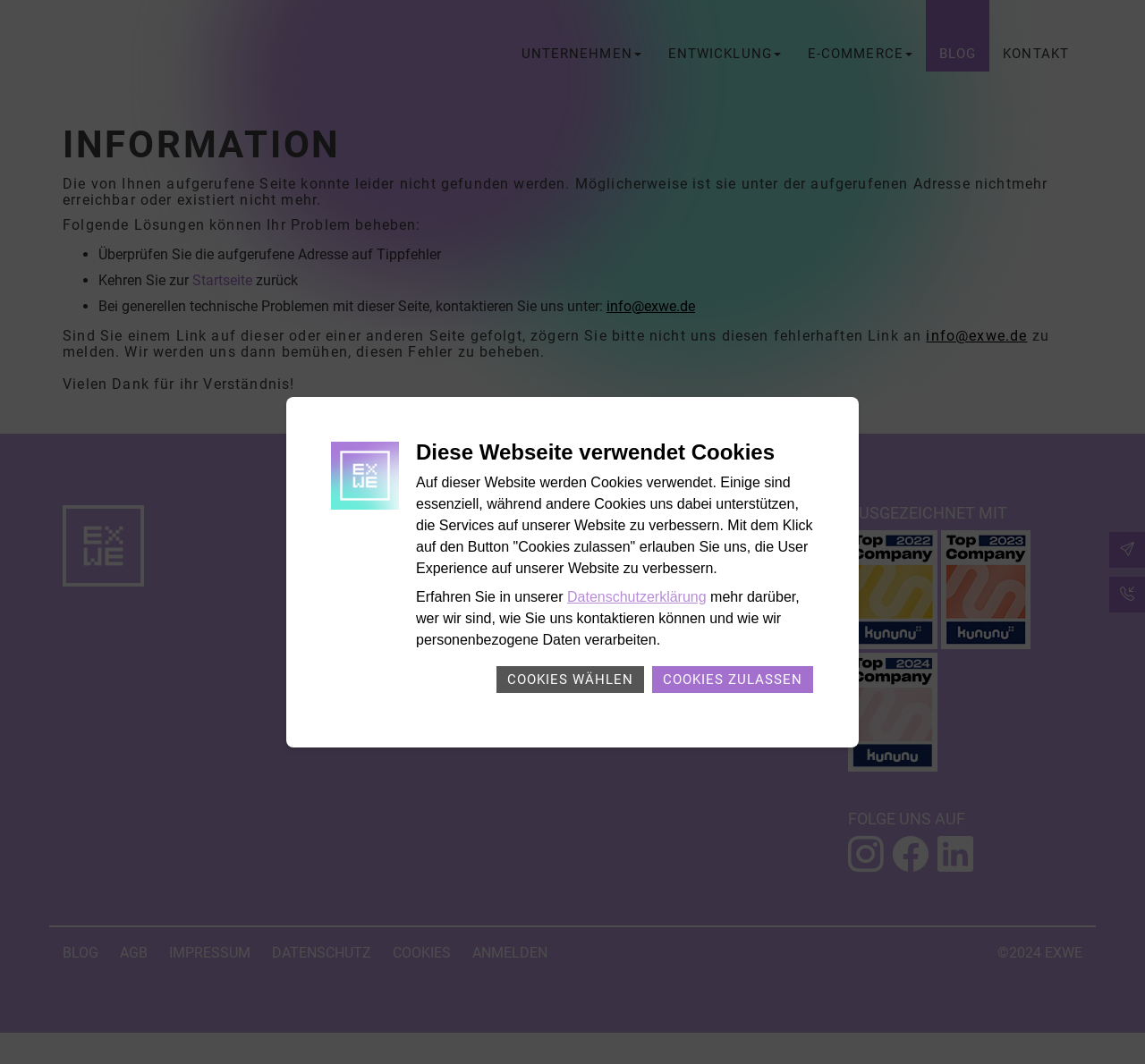Determine the bounding box coordinates for the HTML element described here: "value="Subscribe"".

None